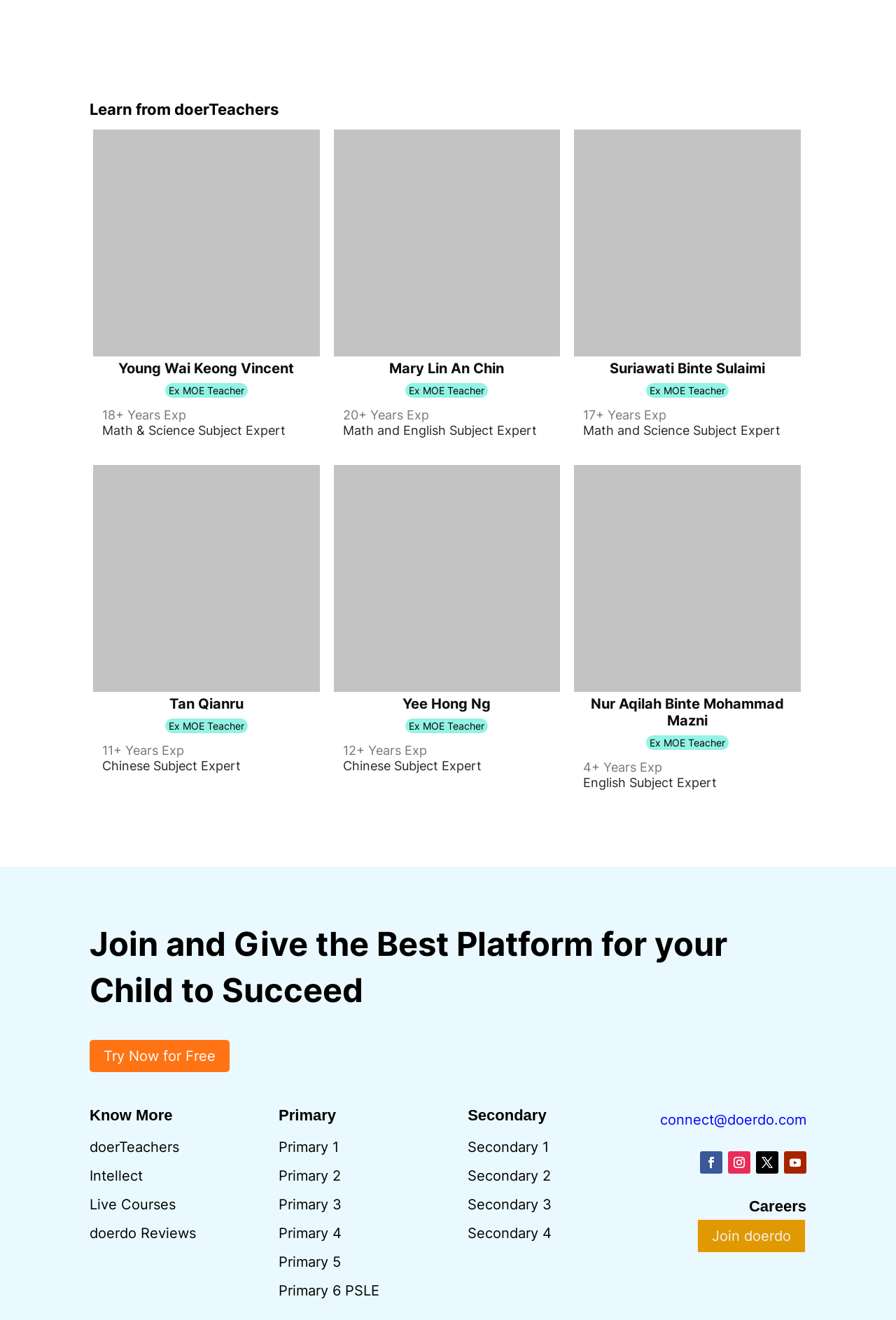Find the bounding box coordinates of the clickable element required to execute the following instruction: "Contact doerdo via email". Provide the coordinates as four float numbers between 0 and 1, i.e., [left, top, right, bottom].

[0.737, 0.842, 0.9, 0.855]